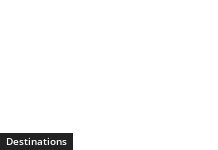Is the 'Destinations' button a functional element?
Give a detailed and exhaustive answer to the question.

The 'Destinations' button is an interactive element, designed to direct users to further information on travel opportunities. Its functional design ensures that it remains effective in guiding users to the desired content, contributing to a user-friendly experience on the site.